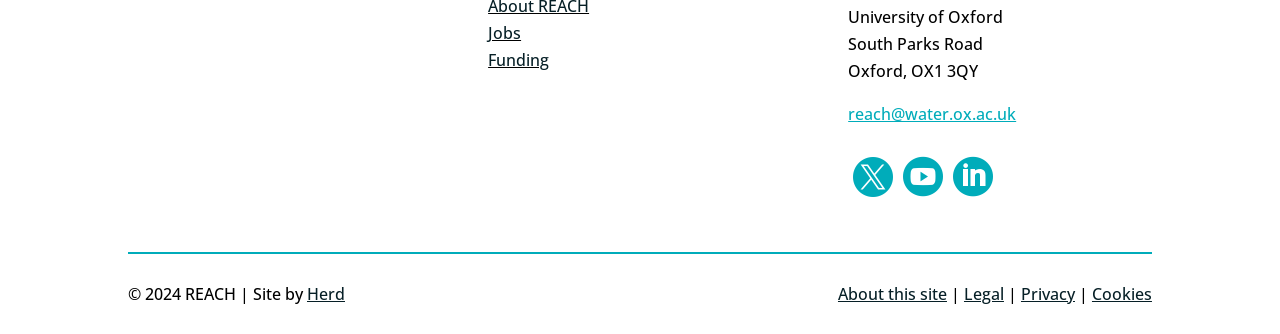Given the element description "About this site" in the screenshot, predict the bounding box coordinates of that UI element.

[0.655, 0.847, 0.74, 0.913]